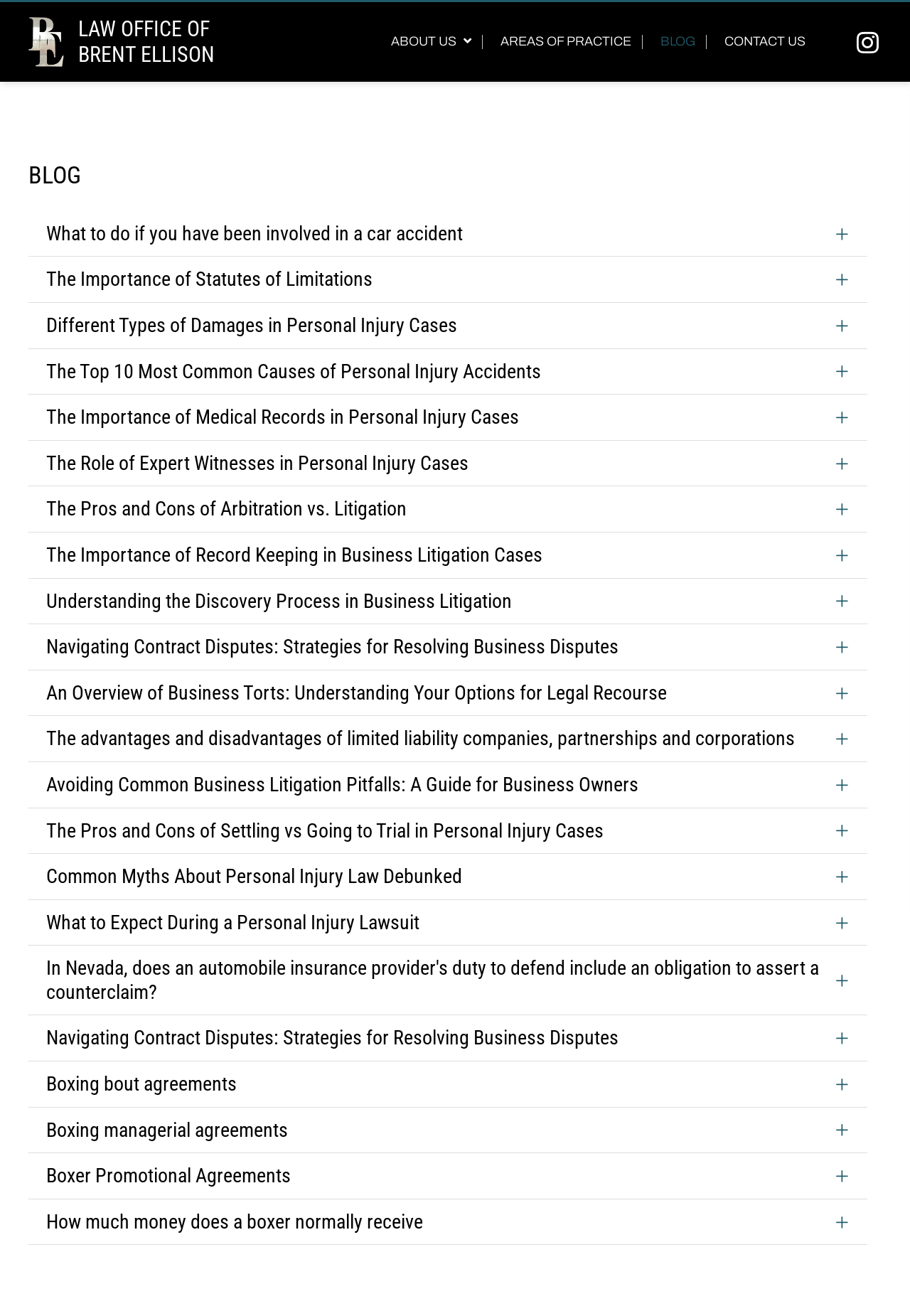Please identify the bounding box coordinates of the element on the webpage that should be clicked to follow this instruction: "Click the 'CONTACT US' link". The bounding box coordinates should be given as four float numbers between 0 and 1, formatted as [left, top, right, bottom].

[0.784, 0.027, 0.897, 0.037]